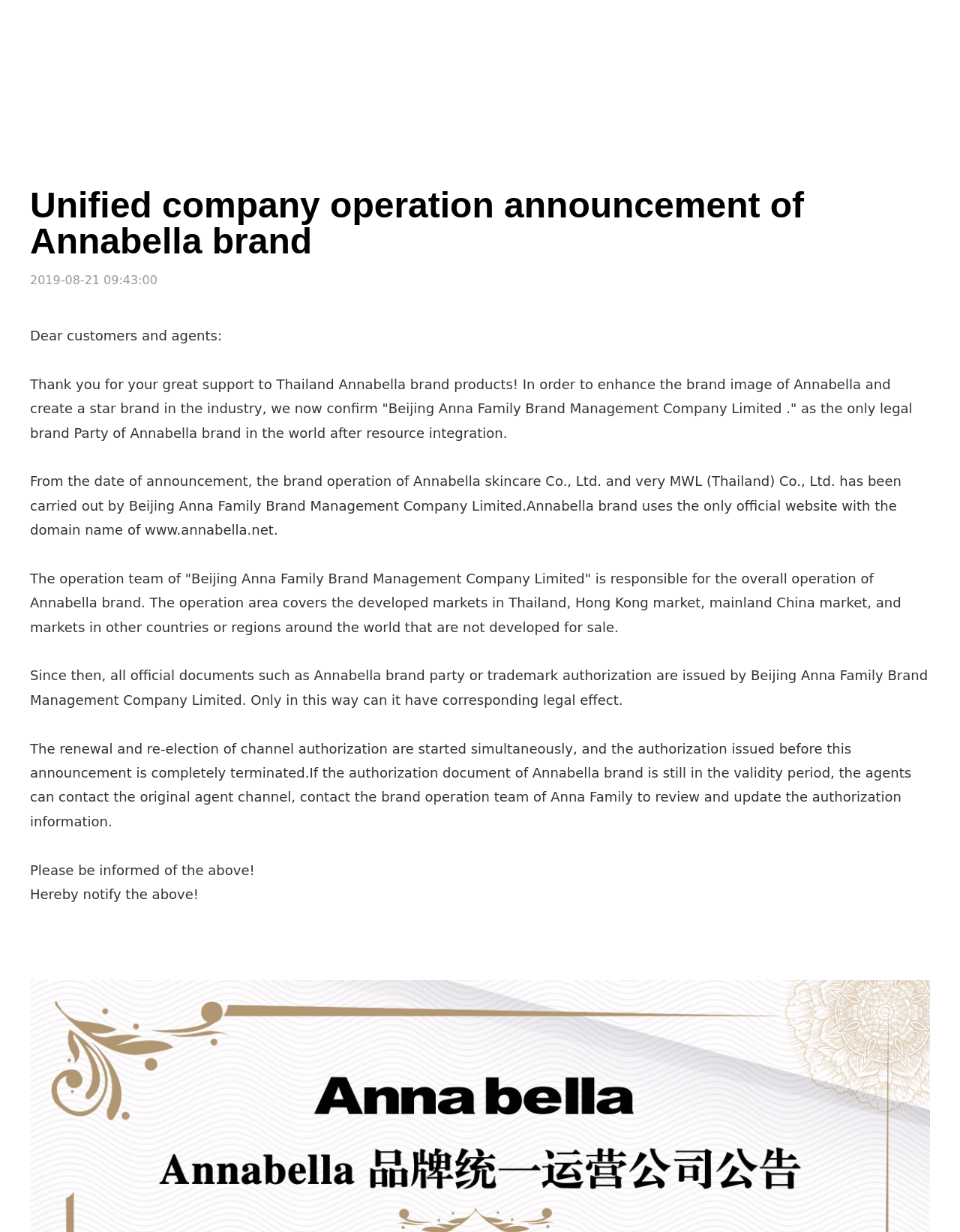What is the brand name of the official website?
Provide a fully detailed and comprehensive answer to the question.

The brand name of the official website can be determined by looking at the top navigation menu, where 'Home', 'Story', 'Product', 'Brands', 'News', 'Stores', and 'Contact' are listed. The brand name is also mentioned in the announcement title 'Unified company operation announcement of Annabella brand'.